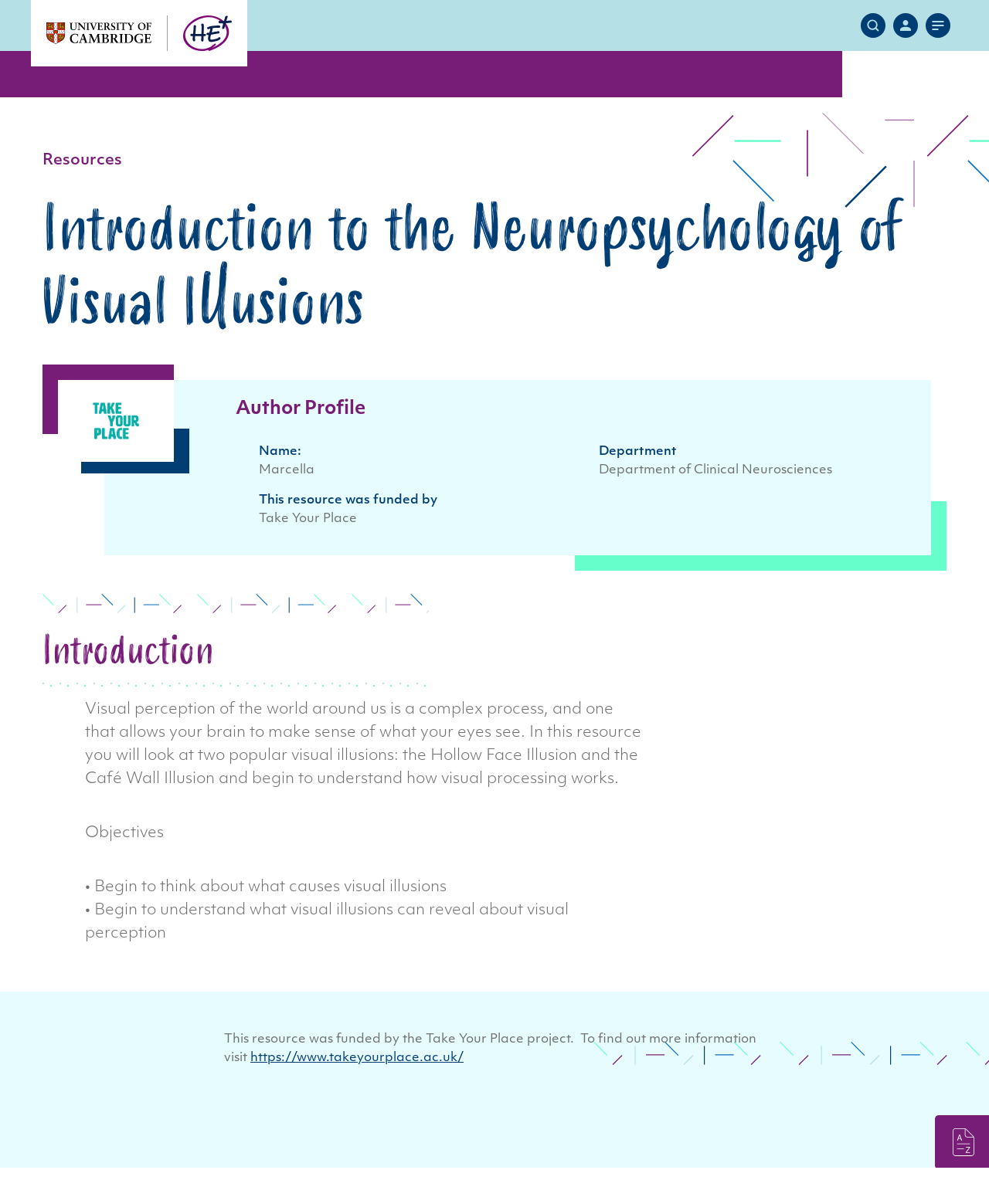Describe the webpage in detail, including text, images, and layout.

This webpage is designed for students participating in the HE+ project across the UK. At the top left corner, there are two links: "University of Cambridge" and "HE+", each accompanied by an image. To the right of these links, there is a search button labeled "Search Site" with a small icon. Next to the search button, there are two more links: "My Account" and "Site Menu", each with an icon.

Below these top-level navigation elements, there is a heading that reads "Resources". Underneath this heading, there is a main section with a heading "Introduction to the Neuropsychology of Visual Illusions". This section contains a complementary section with an image of a person named Marcella, an author profile heading, and some static text describing the author's name, department, and the funding source of the resource.

The main content of the page is divided into three sections: "Introduction", "Objectives", and a section describing the resource's content. The "Introduction" section explains that visual perception is a complex process and introduces two popular visual illusions. The "Objectives" section lists two goals: to think about what causes visual illusions and to understand what visual illusions can reveal about visual perception. The third section provides more information about the resource's content.

At the bottom of the page, there is a statement indicating that the resource was funded by the Take Your Place project, with a link to the project's website.